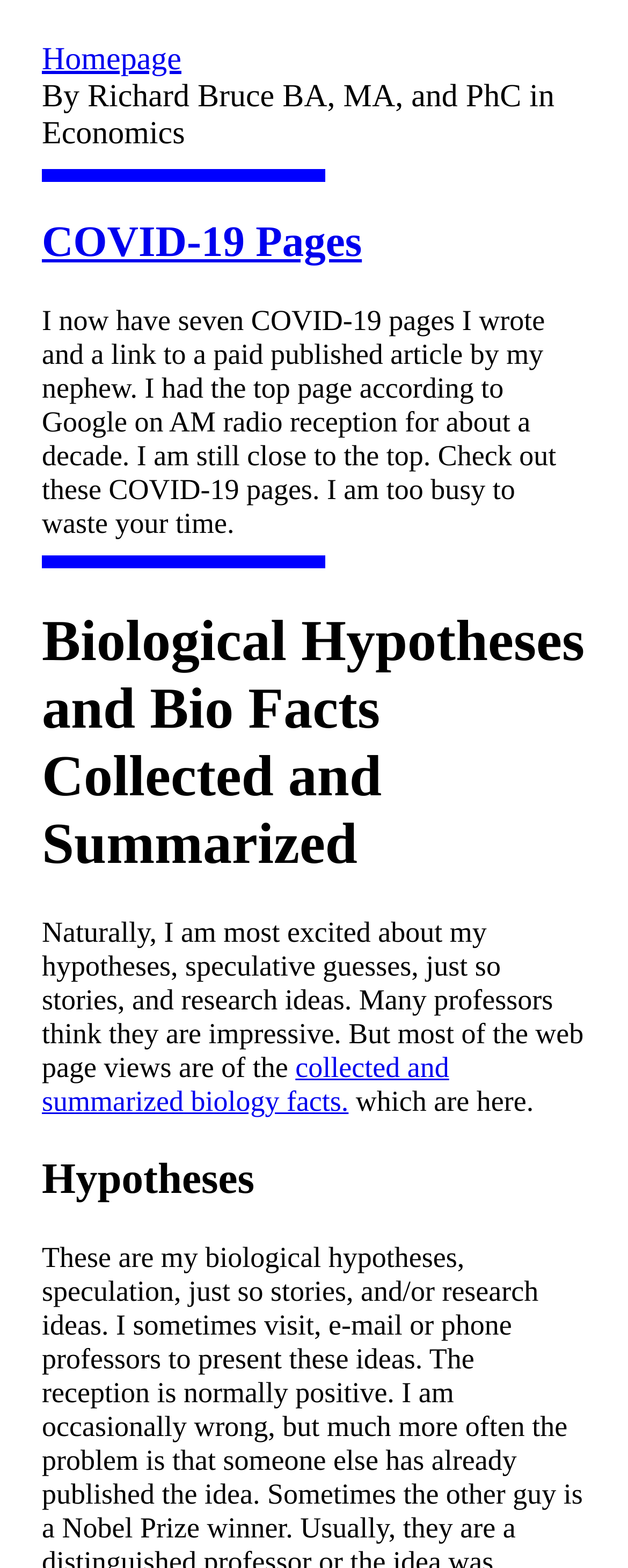Determine the bounding box coordinates in the format (top-left x, top-left y, bottom-right x, bottom-right y). Ensure all values are floating point numbers between 0 and 1. Identify the bounding box of the UI element described by: collected and summarized biology facts.

[0.067, 0.67, 0.715, 0.713]